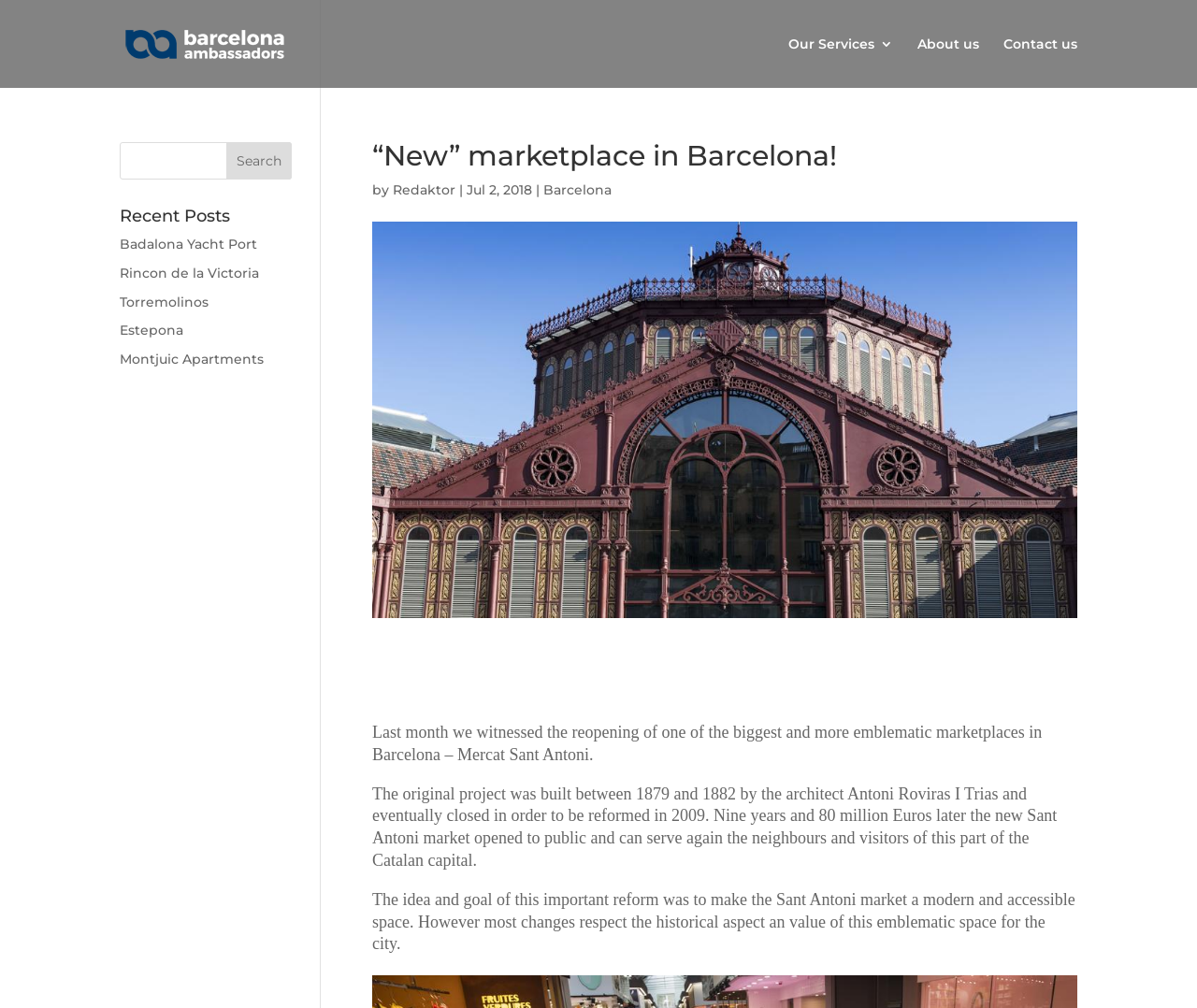Determine the main headline of the webpage and provide its text.

“New” marketplace in Barcelona!